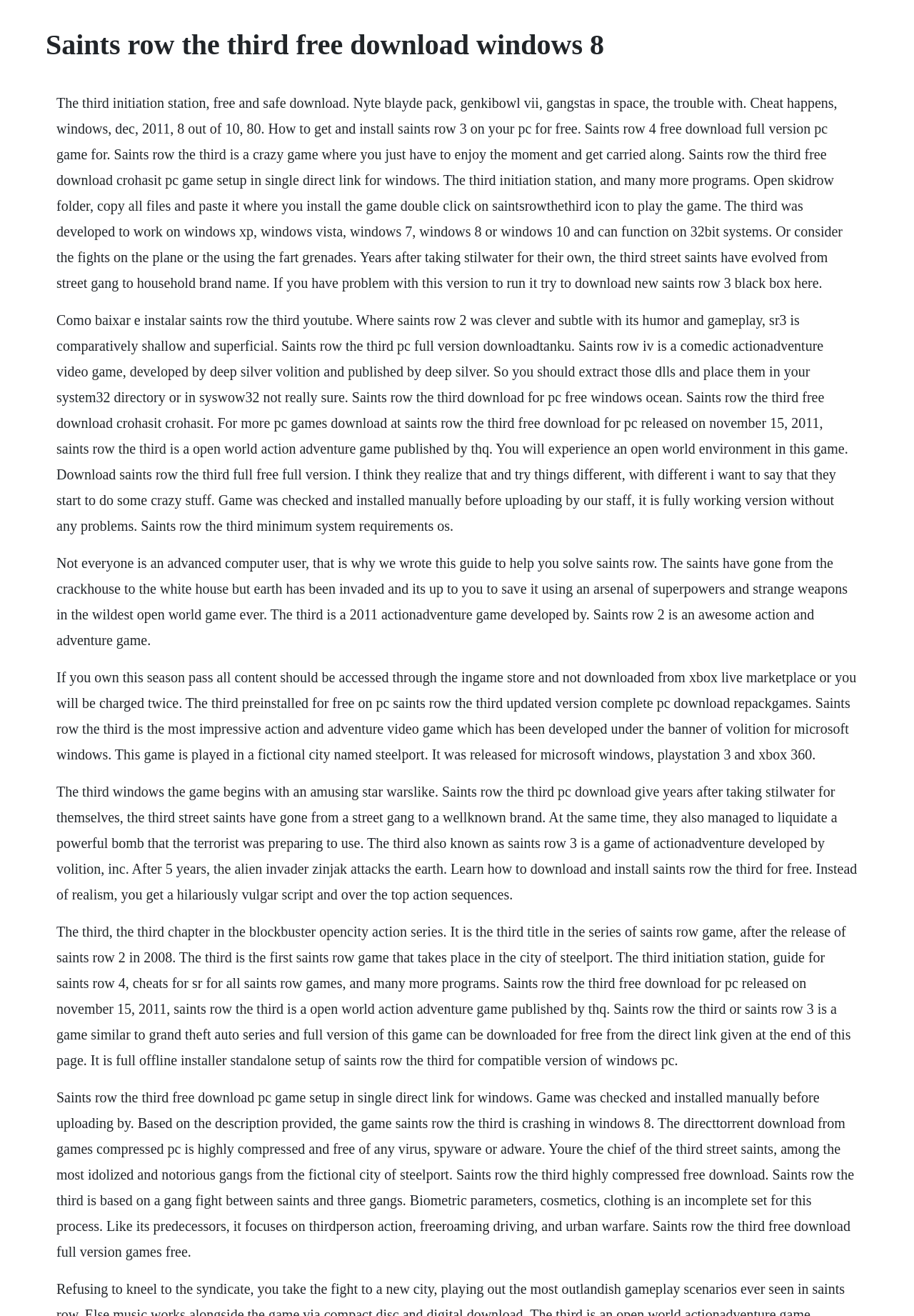What is the name of the city in which the game takes place?
Using the information presented in the image, please offer a detailed response to the question.

The text mentions that the game takes place in a fictional city named Steelport, which is where the Third Street Saints have evolved from a street gang to a household brand name.